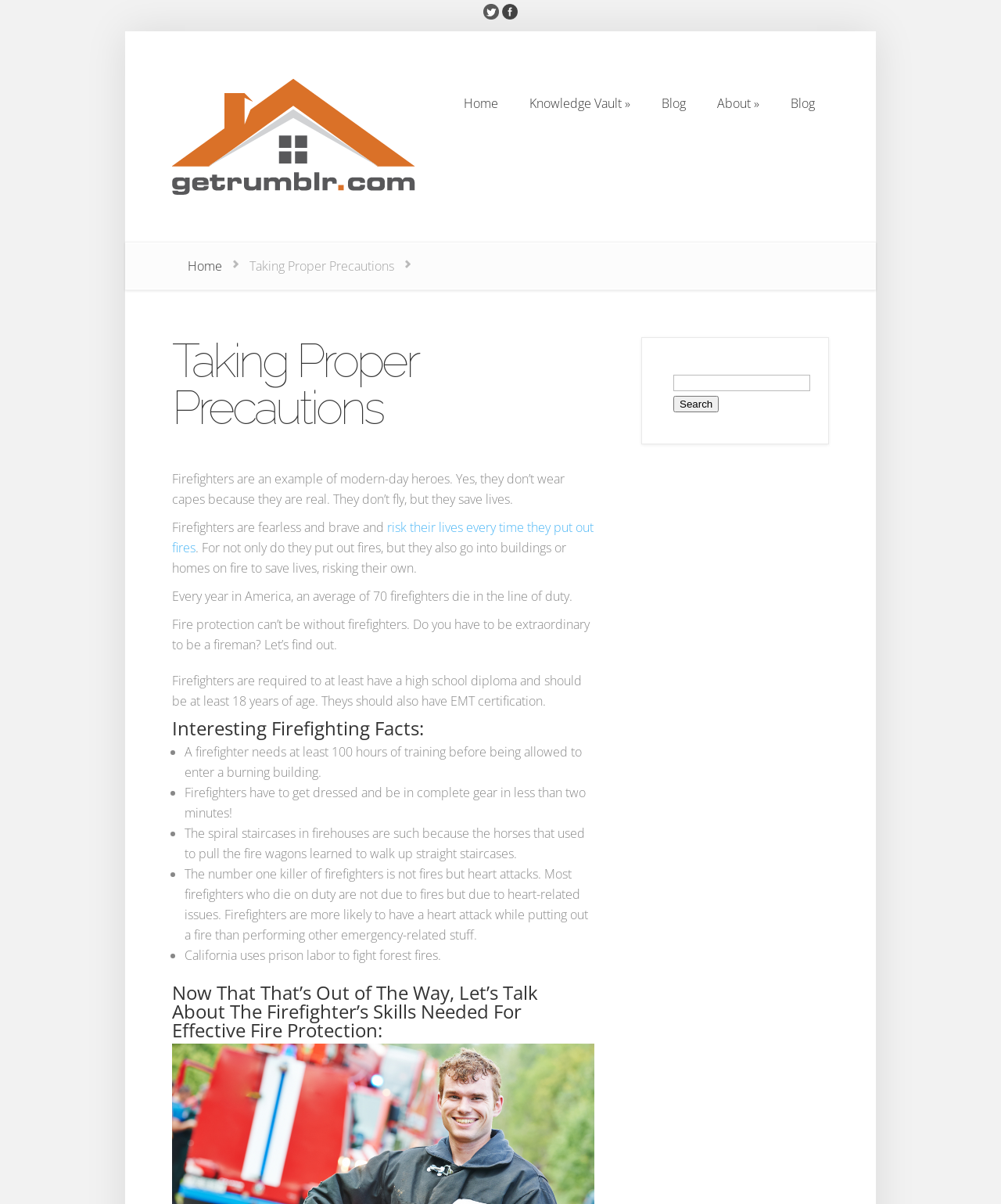What is the leading cause of death for firefighters?
Answer the question using a single word or phrase, according to the image.

Heart attacks